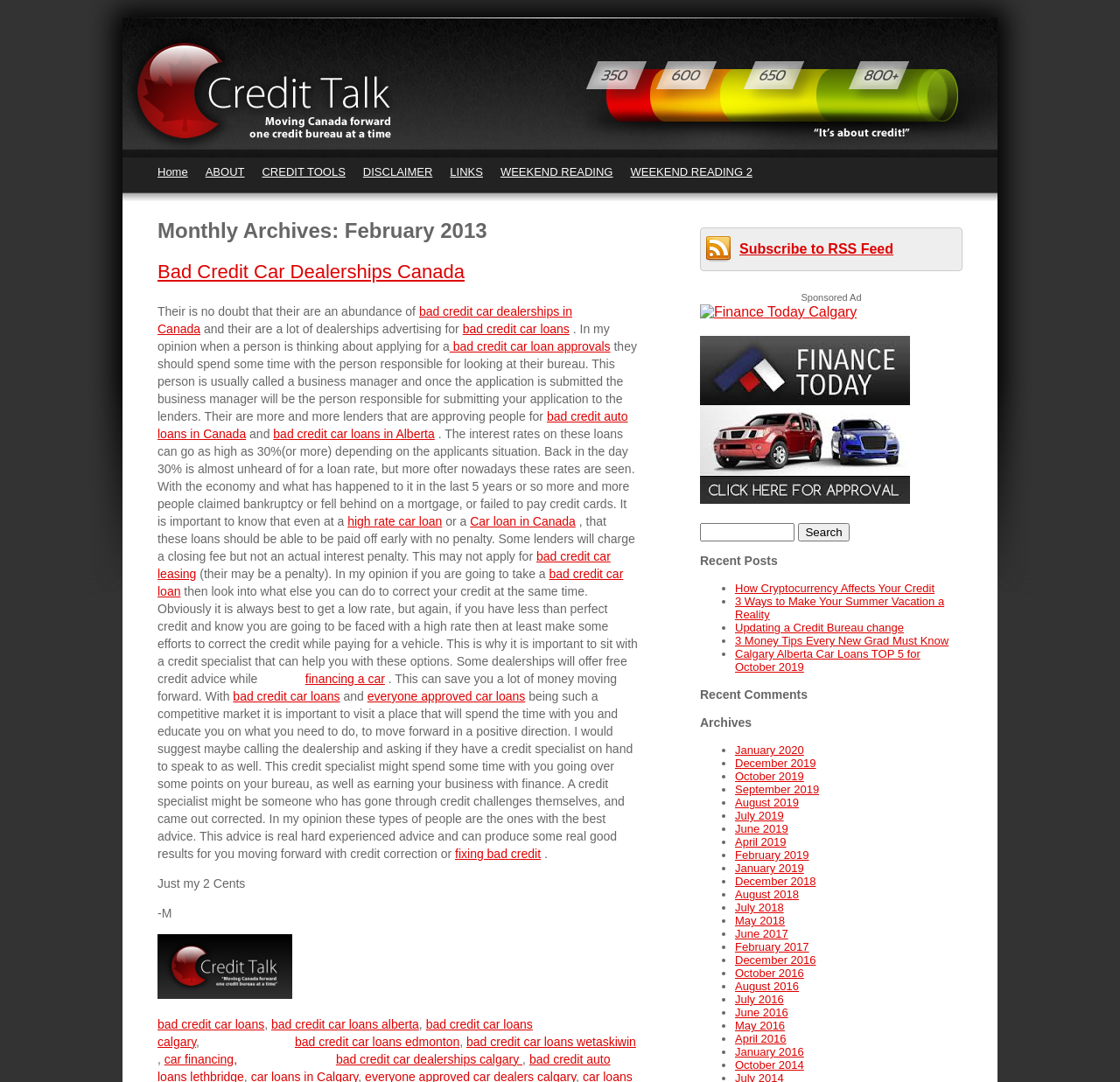What is the main topic of this webpage?
Refer to the image and give a detailed answer to the query.

Based on the content of the webpage, it appears to be discussing car finance, specifically bad credit car loans and dealerships in Canada. The text mentions topics such as credit scores, loan rates, and financing options, which suggests that the main topic is car finance.